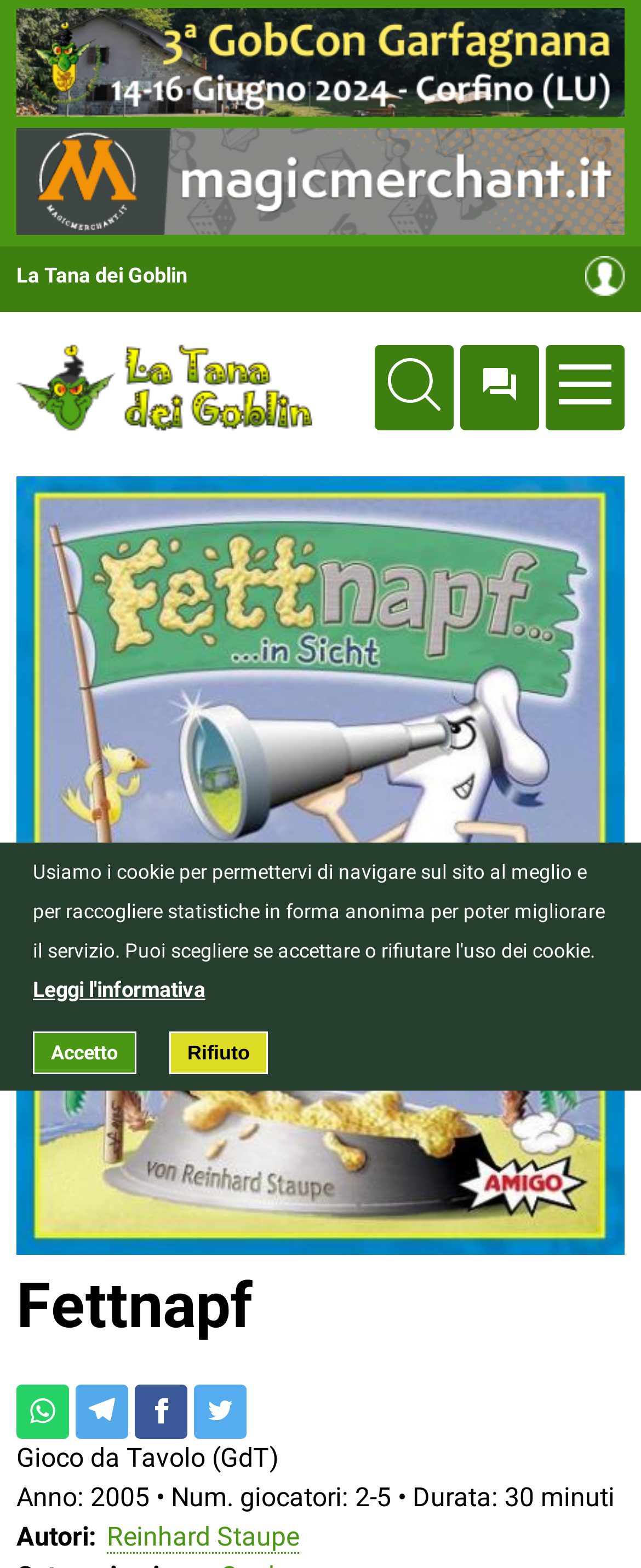Kindly determine the bounding box coordinates for the area that needs to be clicked to execute this instruction: "Access the Tana dei Goblin website".

[0.026, 0.168, 0.292, 0.184]